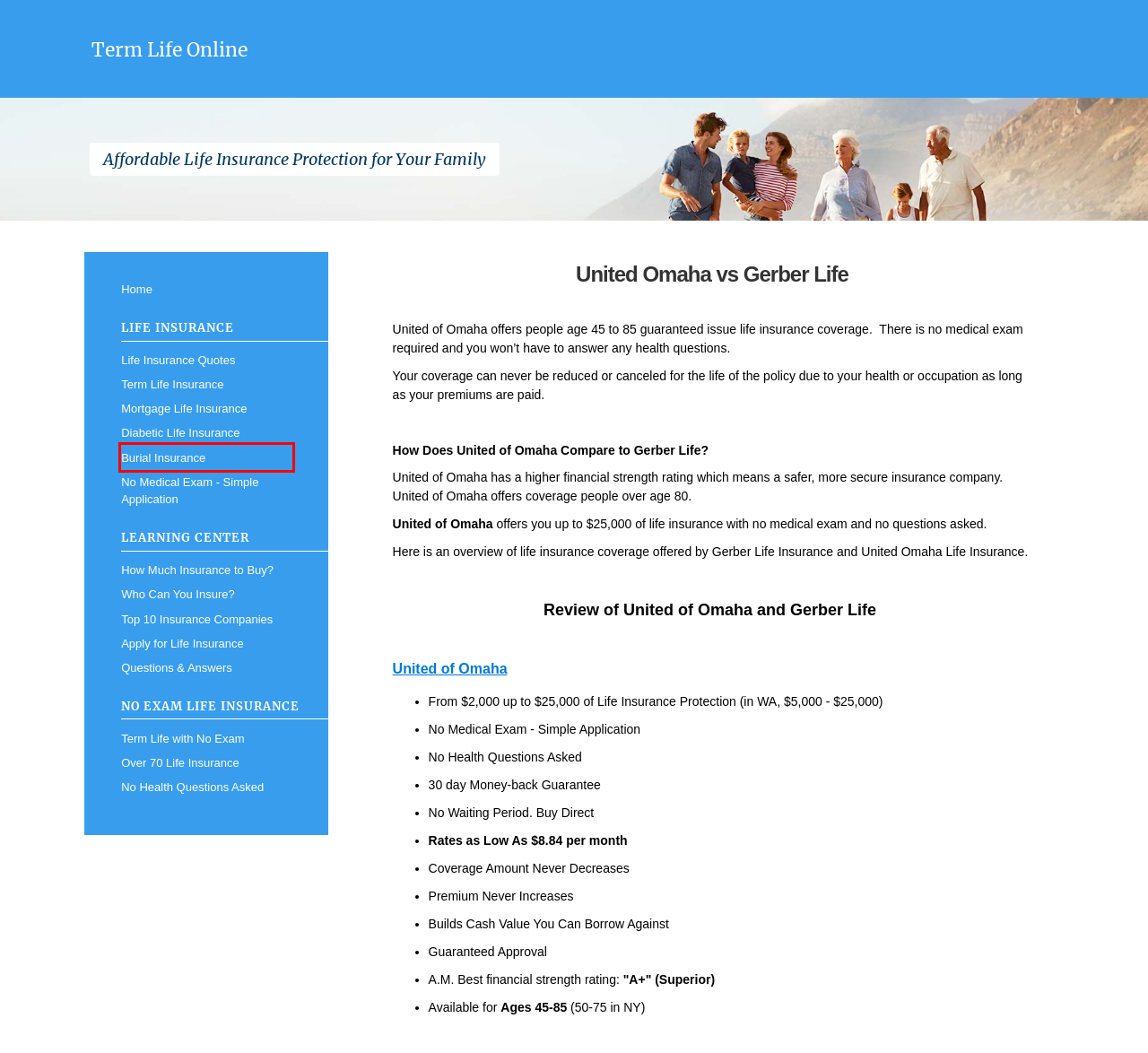Observe the screenshot of a webpage with a red bounding box around an element. Identify the webpage description that best fits the new page after the element inside the bounding box is clicked. The candidates are:
A. Calculate Your Term Life Insurance Needs Easily with Our Free Tool
B. Compare Life Insurance Quotes: Find Affordable Coverage Today
C. Get Affordable Term Life Insurance | Buy Term Life Insurance No Exam
D. Mortgage Life Insurance: Secure Your Home and Family's Future
E. Affordable Term Life Insurance: No Exam Needed, Apply Instantly!
F. Your Term Life Insurance Questions Answered: Comprehensive FAQ Guide
G. Globe Life Insurance - $1* Starts $100,000 Life Insurance Policy.
H. Burial Insurance Direct: Simplifying End-of-Life Planning

H